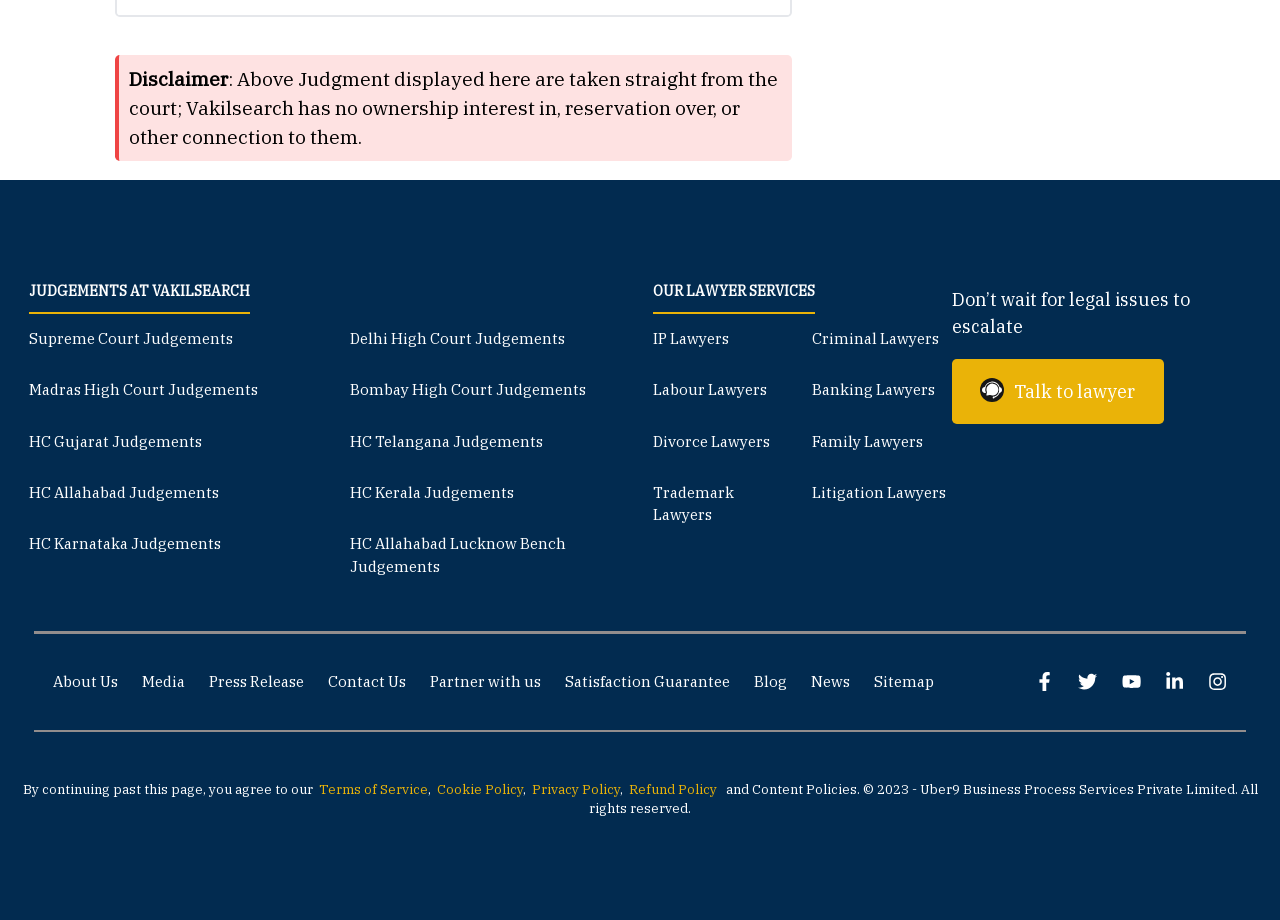Provide the bounding box coordinates for the specified HTML element described in this description: "HC Allahabad Lucknow Bench Judgements". The coordinates should be four float numbers ranging from 0 to 1, in the format [left, top, right, bottom].

[0.274, 0.581, 0.442, 0.626]